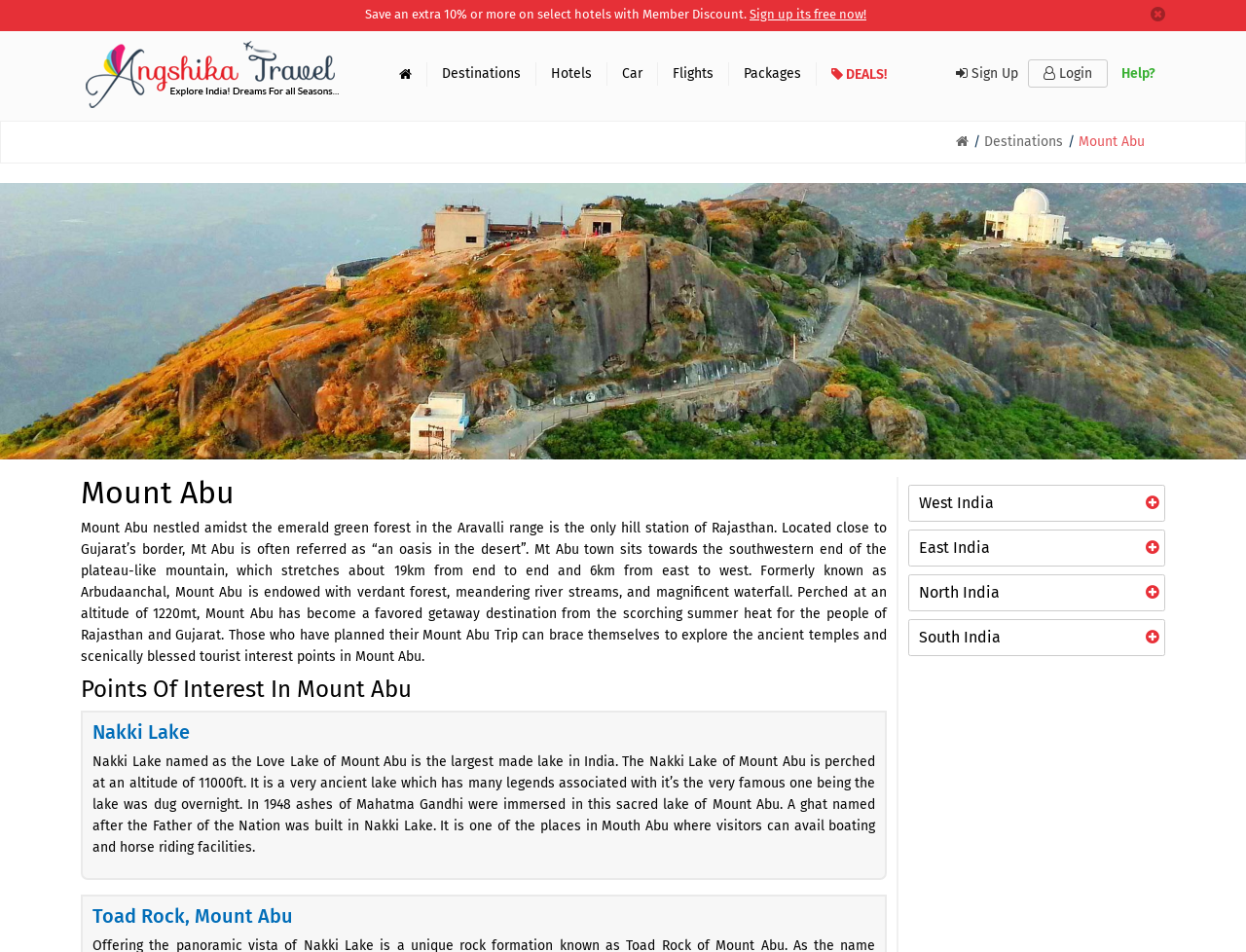What facilities are available at Nakki Lake?
Could you answer the question with a detailed and thorough explanation?

The facilities available at Nakki Lake can be found in the static text element that describes the lake, which mentions that visitors can avail boating and horse riding facilities.